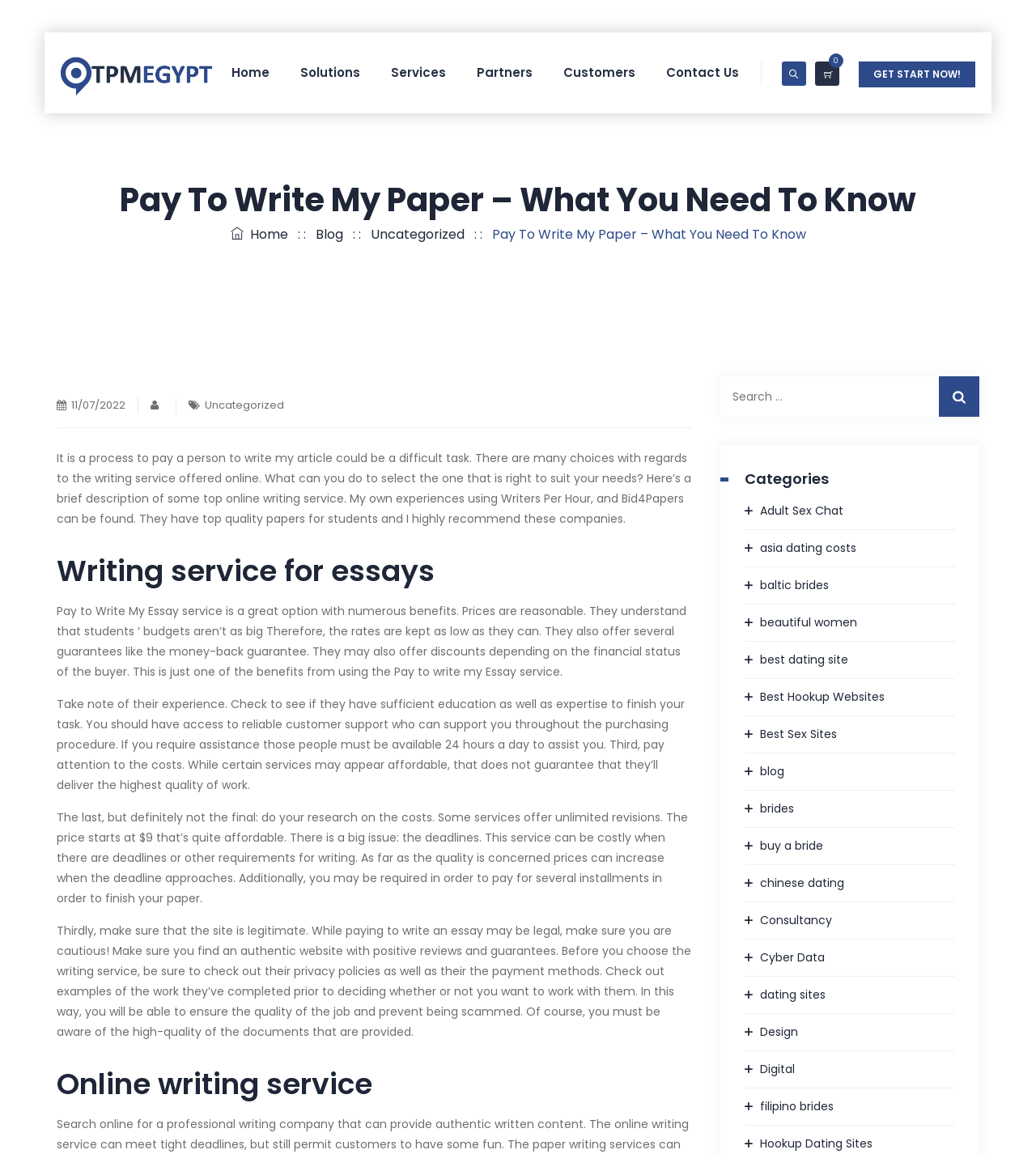Deliver a detailed narrative of the webpage's visual and textual elements.

The webpage is about "Pay to Write My Paper" and provides information on what to know when selecting an online writing service. At the top, there is a logo and a navigation menu with links to "Home", "Solutions", "Services", "Partners", "Customers", and "Contact Us". Below the navigation menu, there is a heading that reads "Pay To Write My Paper – What You Need To Know".

The main content of the webpage is divided into sections. The first section discusses the process of paying someone to write an article and the importance of selecting the right writing service. It provides a brief description of top online writing services, including Writers Per Hour and Bid4Papers, which are recommended for students.

The next section is titled "Writing service for essays" and explains the benefits of using a pay-to-write essay service, including reasonable prices, money-back guarantees, and discounts. It also advises readers to check the experience and education of the writers, as well as the customer support and costs.

The following sections provide more information on what to consider when selecting a writing service, including the legitimacy of the website, the quality of the work, and the payment methods. There are also headings for "Online writing service" and "Categories", which link to other related topics.

On the right side of the webpage, there is a search bar with a button to search for specific topics. Below the search bar, there are links to various categories, including "Adult Sex Chat", "asia dating costs", "baltic brides", and others.

Overall, the webpage provides information and guidance on selecting an online writing service, with a focus on pay-to-write essay services.